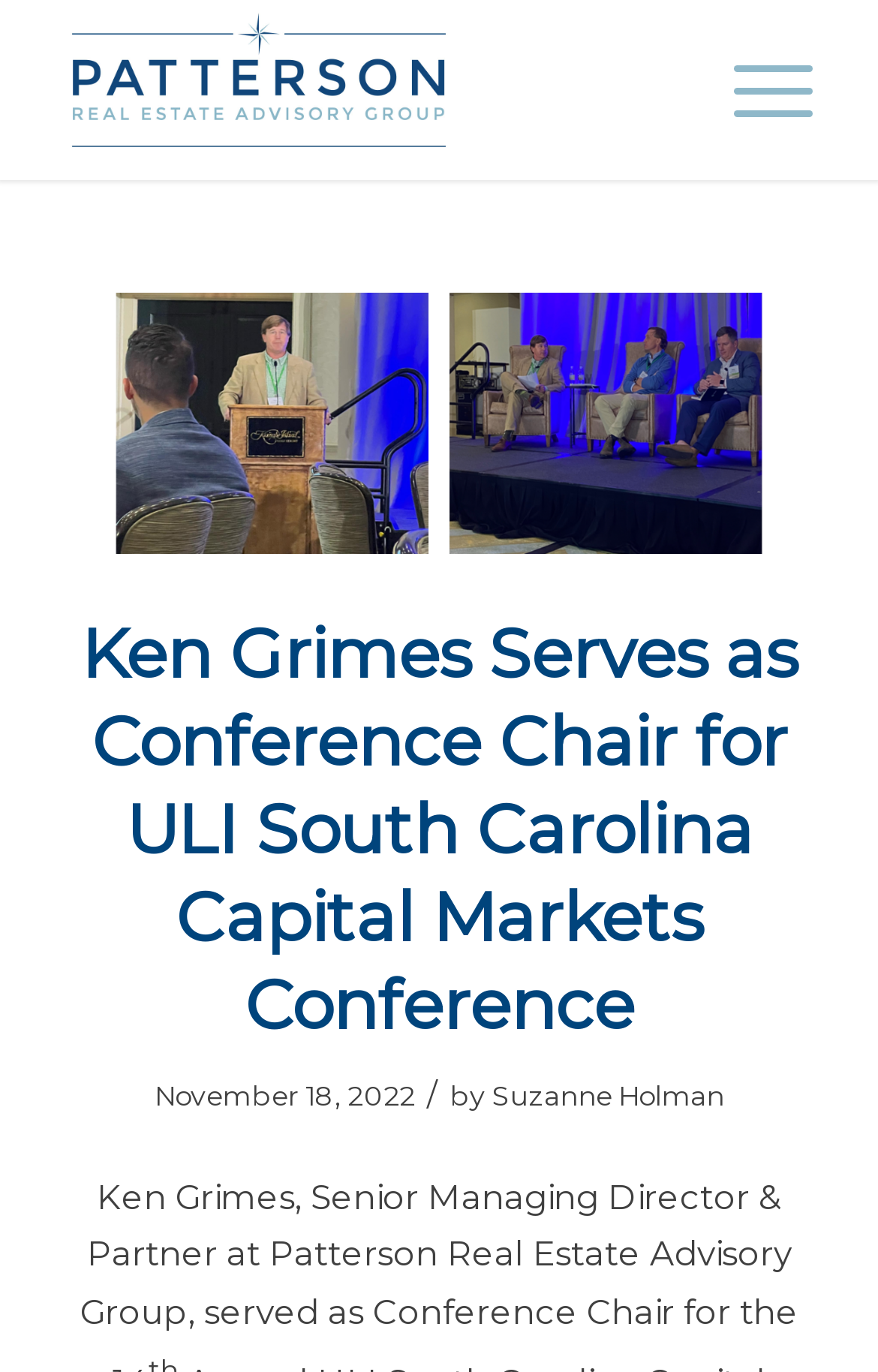Determine the bounding box coordinates for the HTML element mentioned in the following description: "Menu Menu". The coordinates should be a list of four floats ranging from 0 to 1, represented as [left, top, right, bottom].

[0.784, 0.0, 0.925, 0.131]